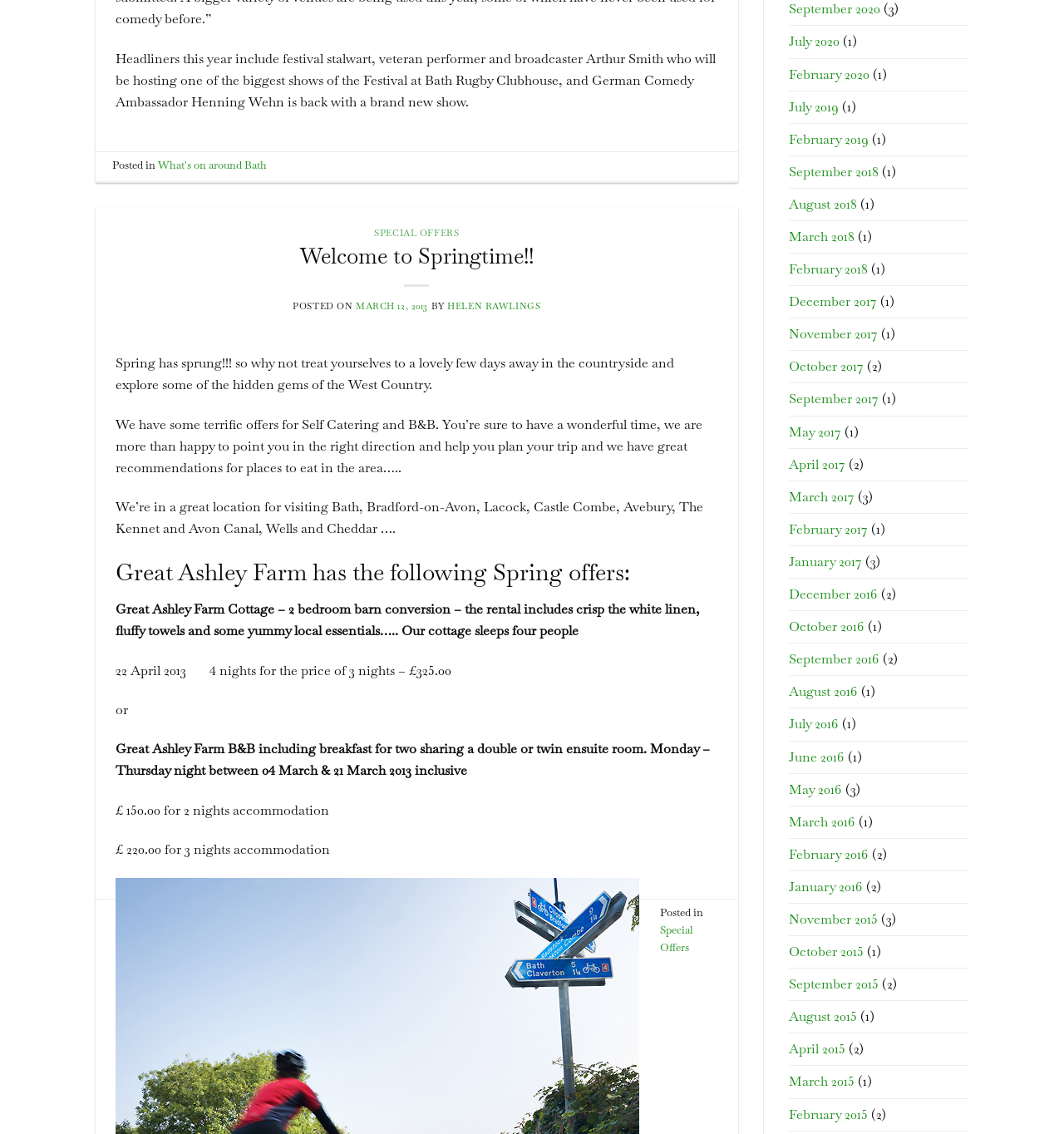Please provide the bounding box coordinates for the element that needs to be clicked to perform the following instruction: "Leave a reply". The coordinates should be given as four float numbers between 0 and 1, i.e., [left, top, right, bottom].

None